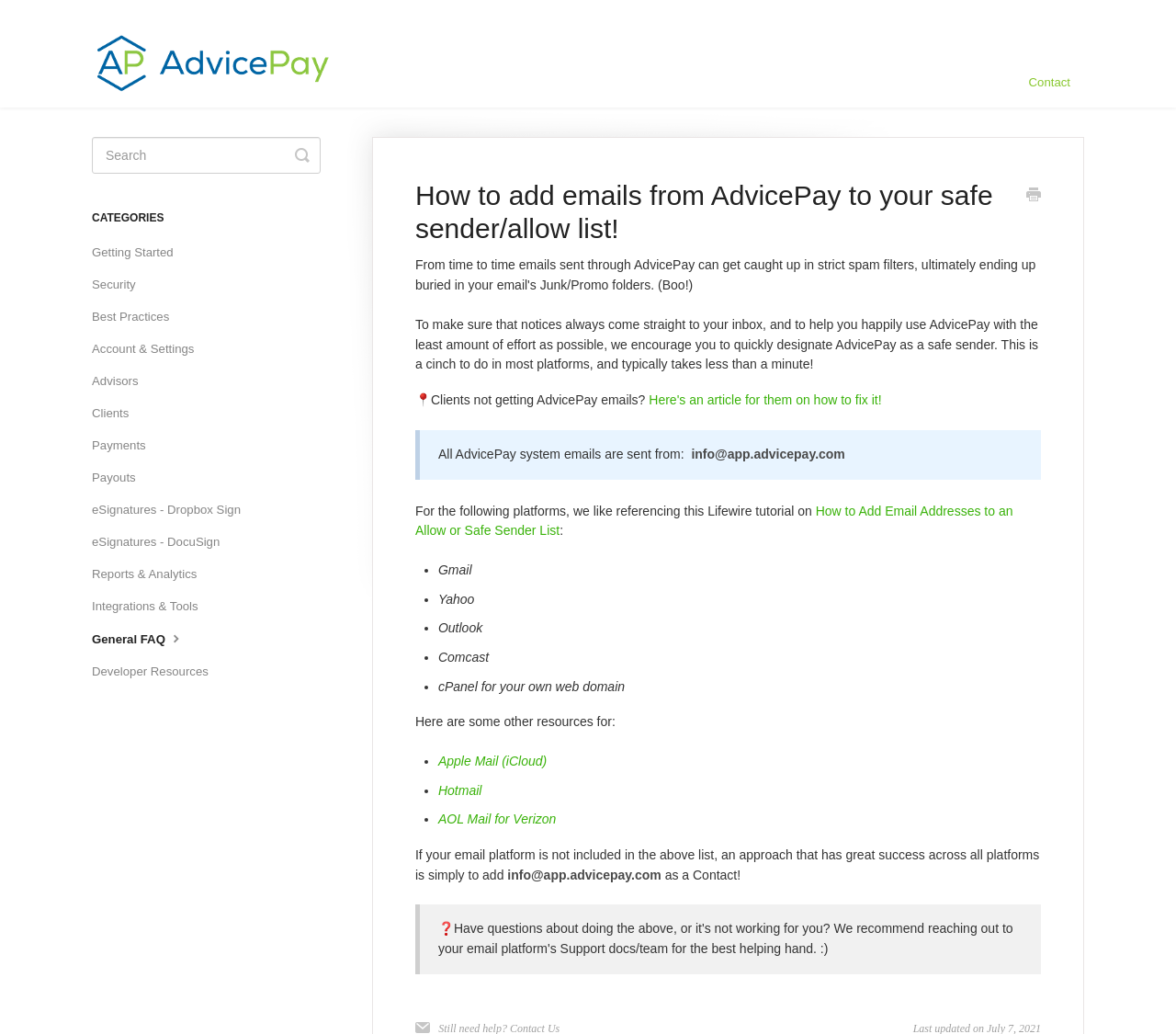Please find the bounding box coordinates in the format (top-left x, top-left y, bottom-right x, bottom-right y) for the given element description. Ensure the coordinates are floating point numbers between 0 and 1. Description: Payouts

[0.078, 0.448, 0.127, 0.476]